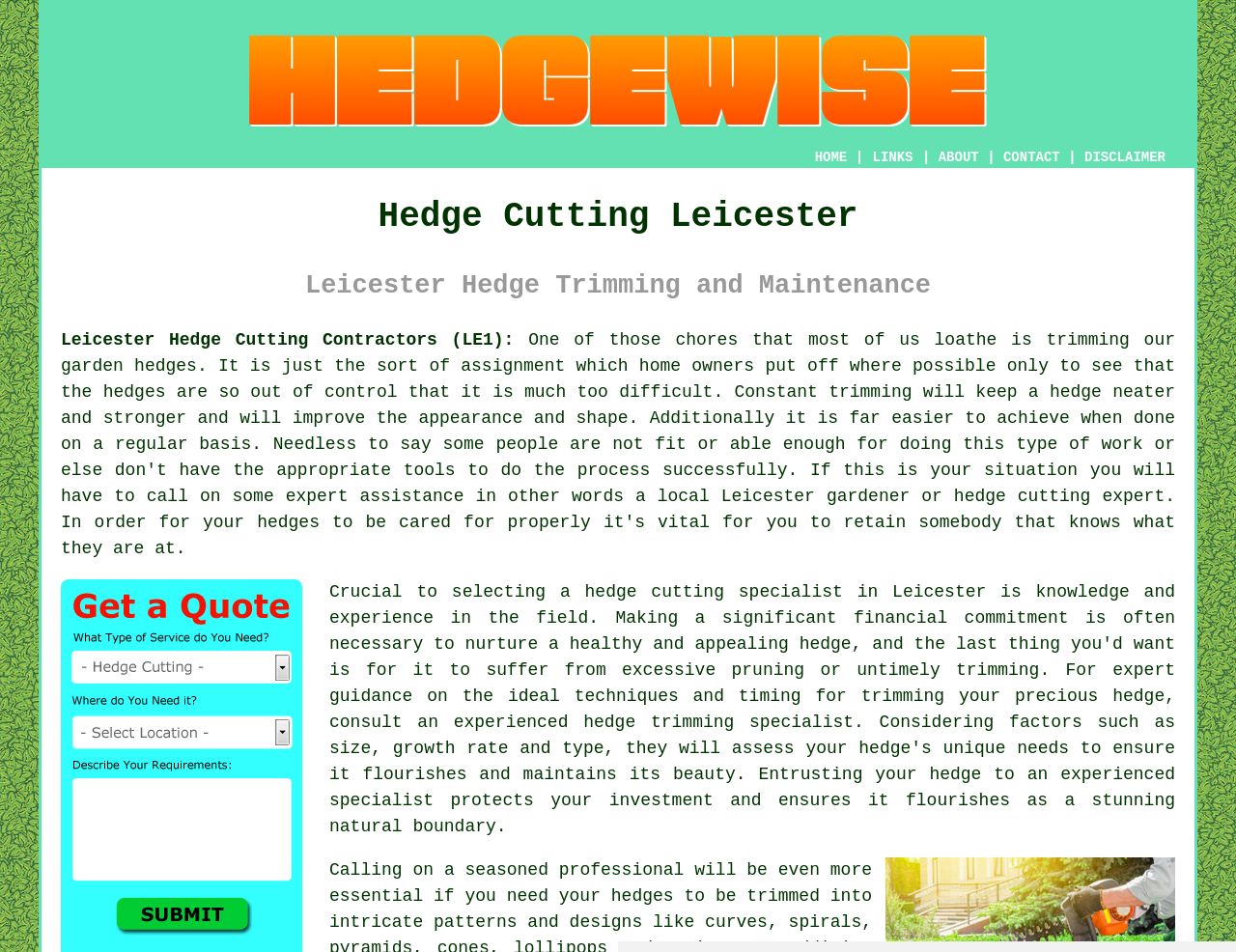Provide the bounding box for the UI element matching this description: "hedge cutting specialist".

[0.473, 0.612, 0.682, 0.632]